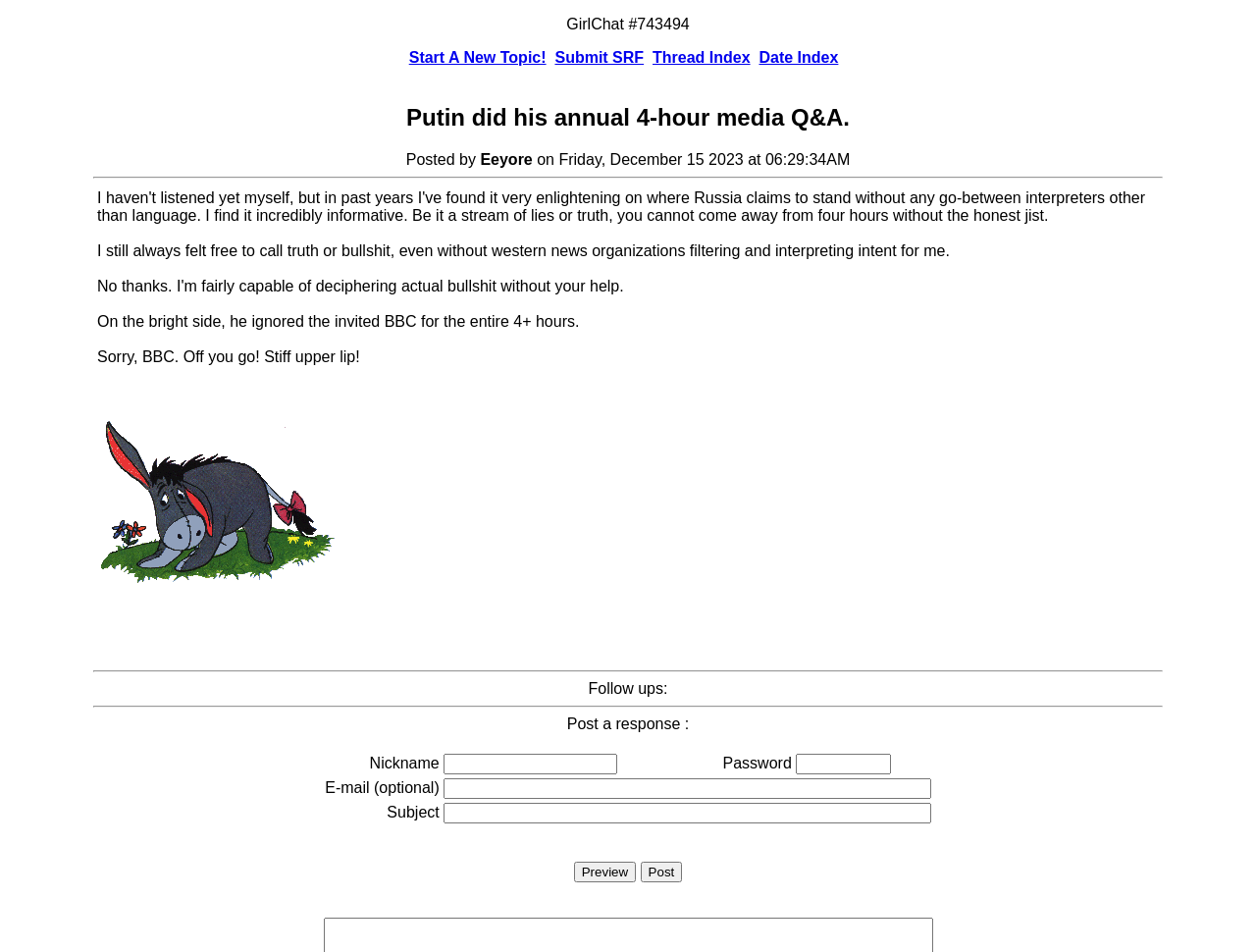Determine the bounding box coordinates of the clickable region to carry out the instruction: "Submit SRF".

[0.442, 0.052, 0.513, 0.069]